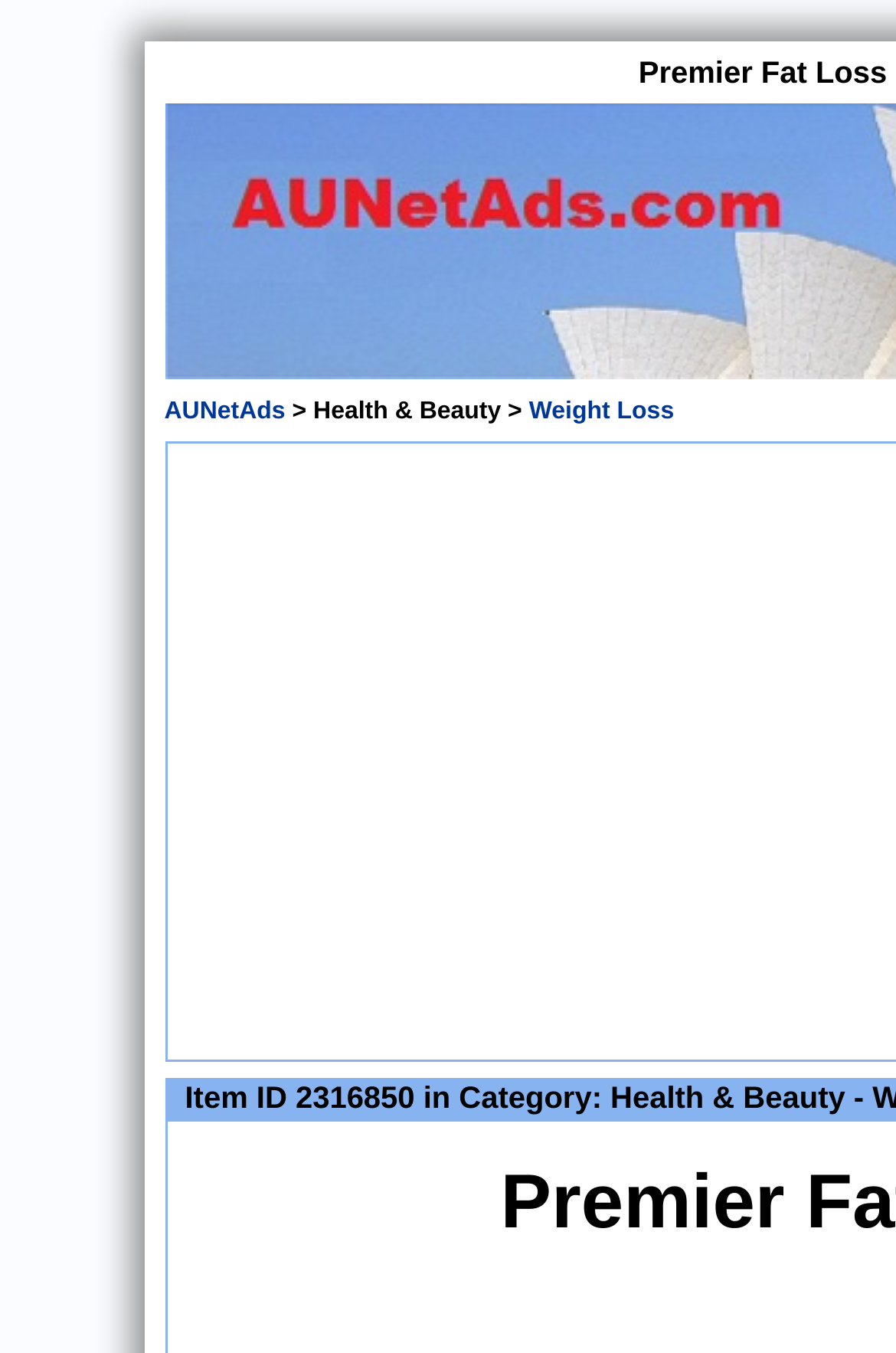Extract the primary heading text from the webpage.

Premier Fat Loss Clinic in Miranda (Health & Beauty - Weight Loss)